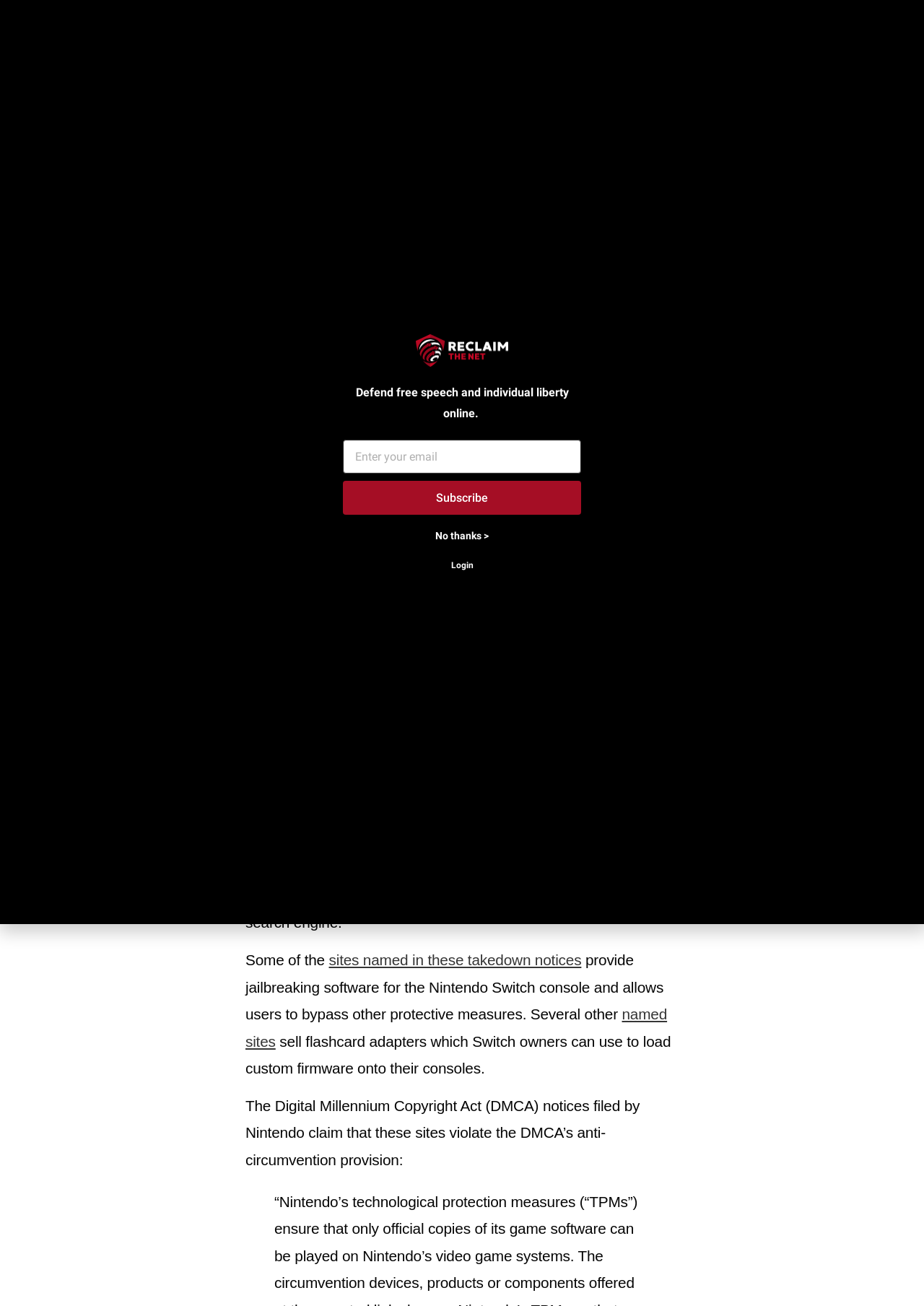Identify the bounding box coordinates of the element to click to follow this instruction: 'Click on the 'Subscribe Now' button'. Ensure the coordinates are four float values between 0 and 1, provided as [left, top, right, bottom].

[0.305, 0.151, 0.695, 0.178]